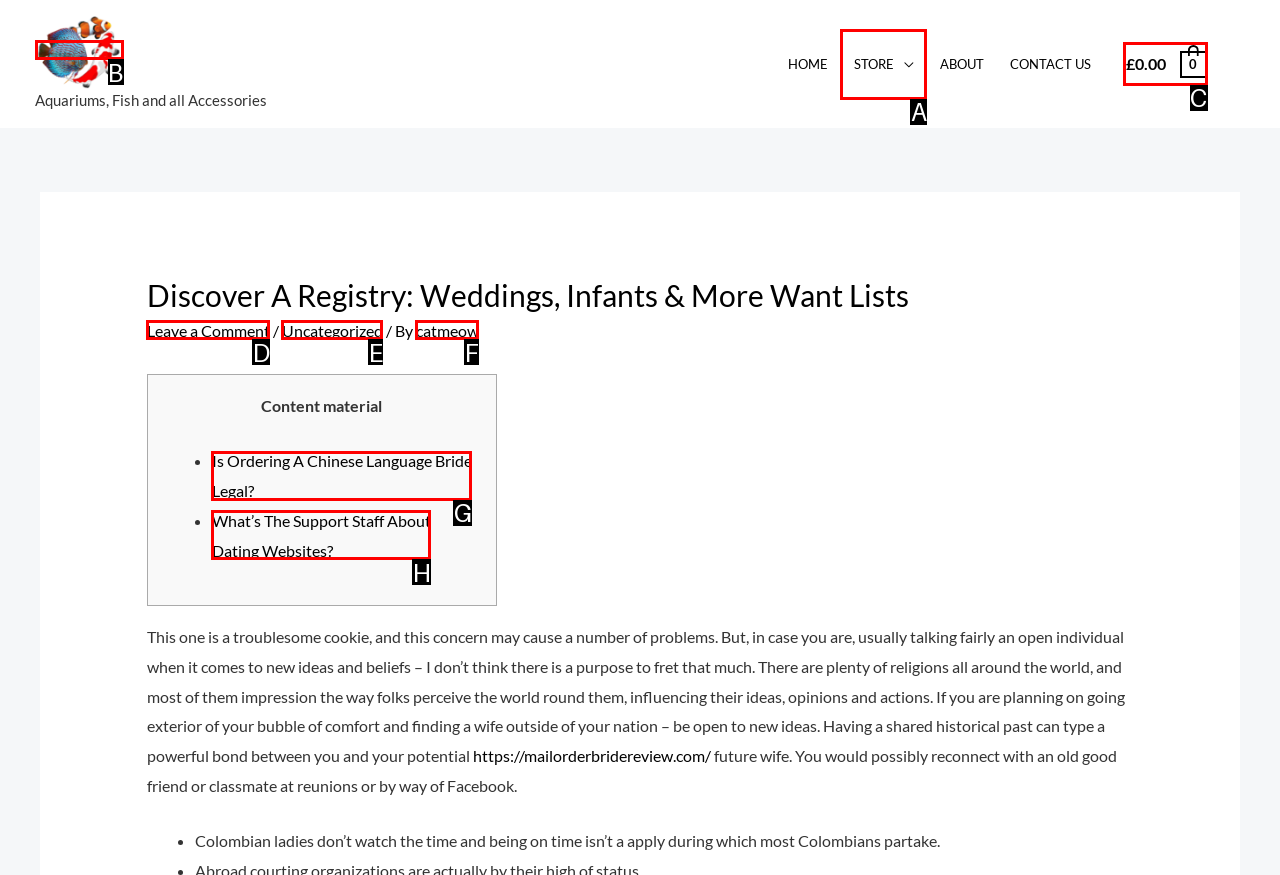Select the option that matches this description: Leave a Comment
Answer by giving the letter of the chosen option.

D